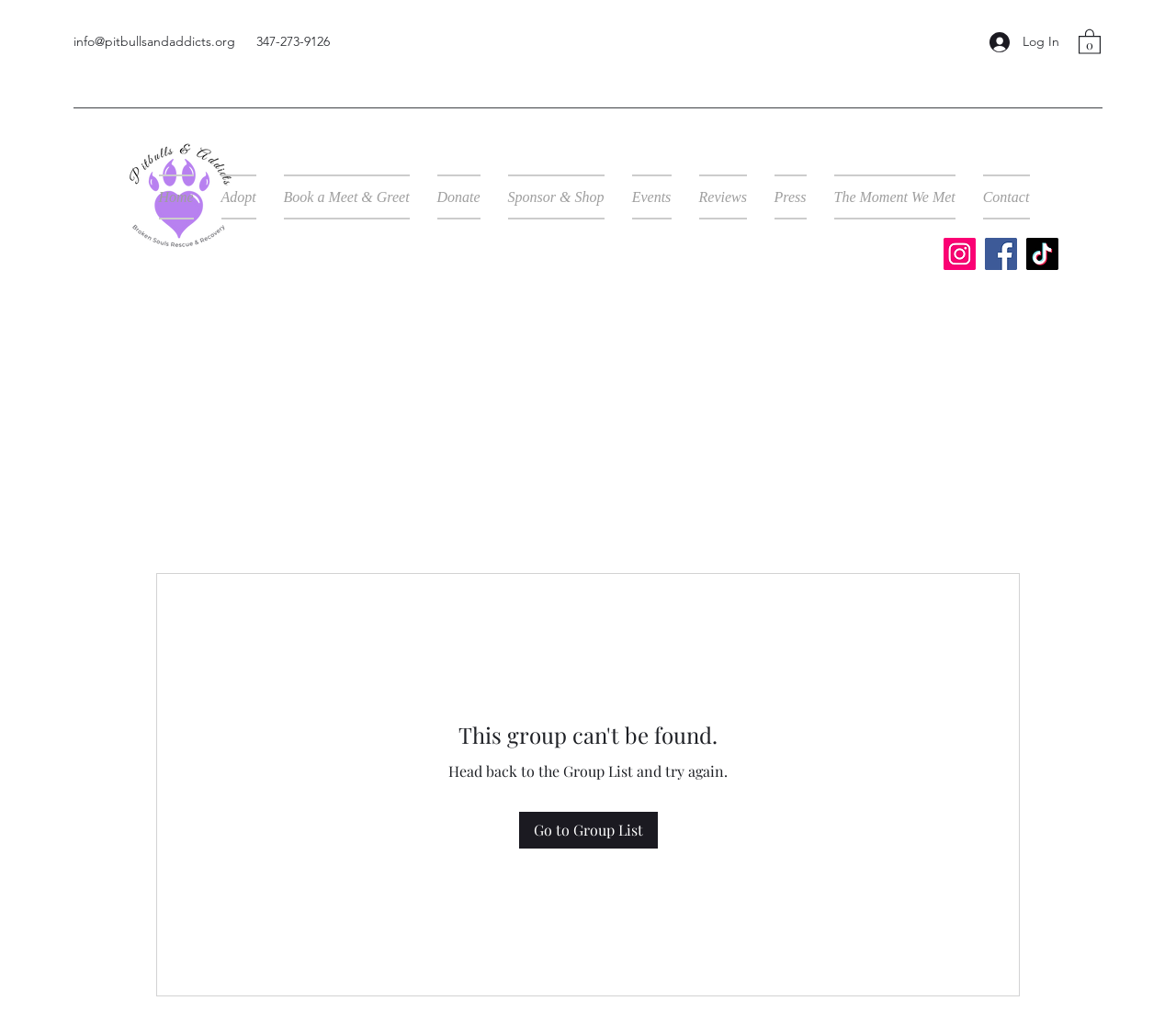Identify the bounding box coordinates for the element you need to click to achieve the following task: "View the Cart". Provide the bounding box coordinates as four float numbers between 0 and 1, in the form [left, top, right, bottom].

[0.917, 0.027, 0.936, 0.053]